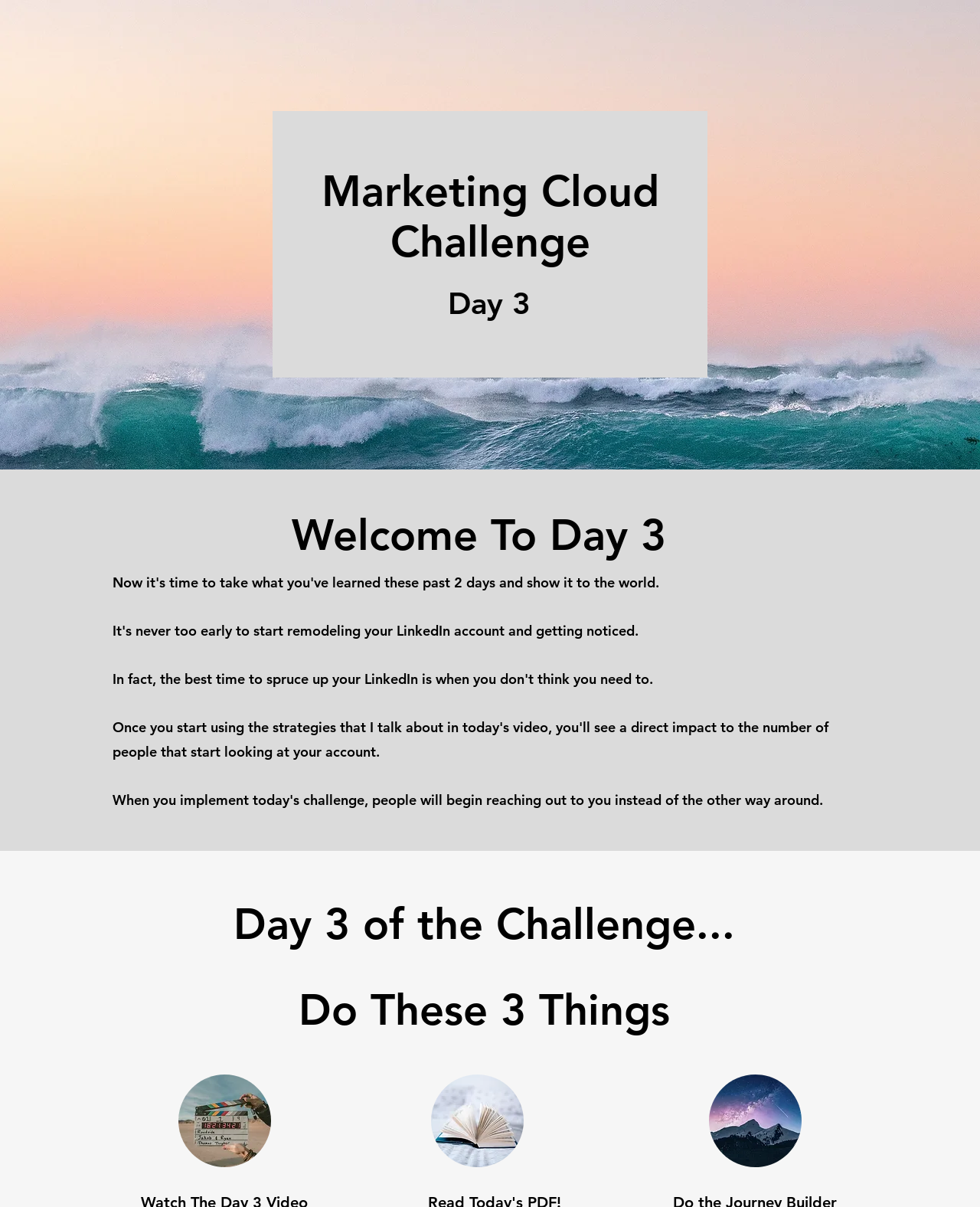What is the main topic of the challenge?
Answer the question with just one word or phrase using the image.

Marketing Cloud